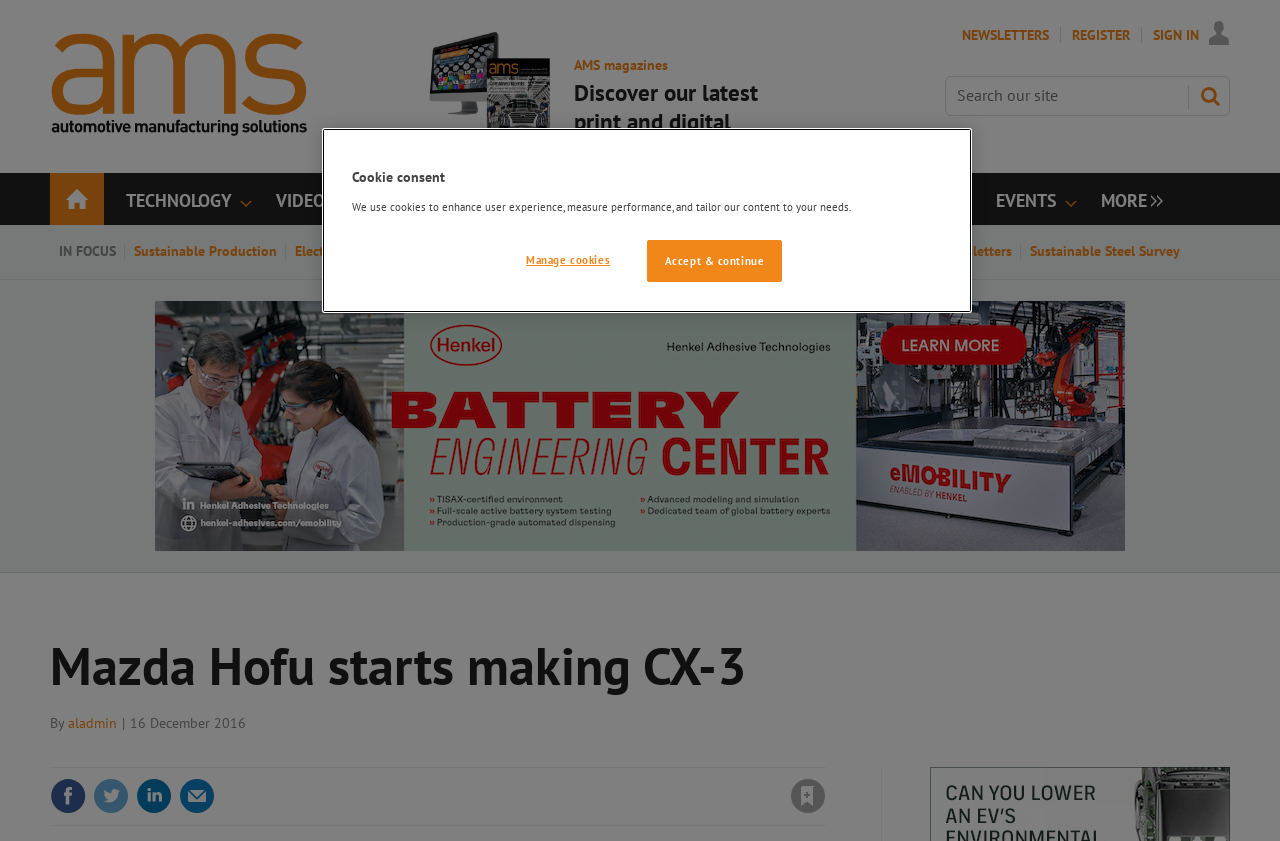Given the element description "Manufacturing Engineering", identify the bounding box of the corresponding UI element.

[0.365, 0.288, 0.51, 0.309]